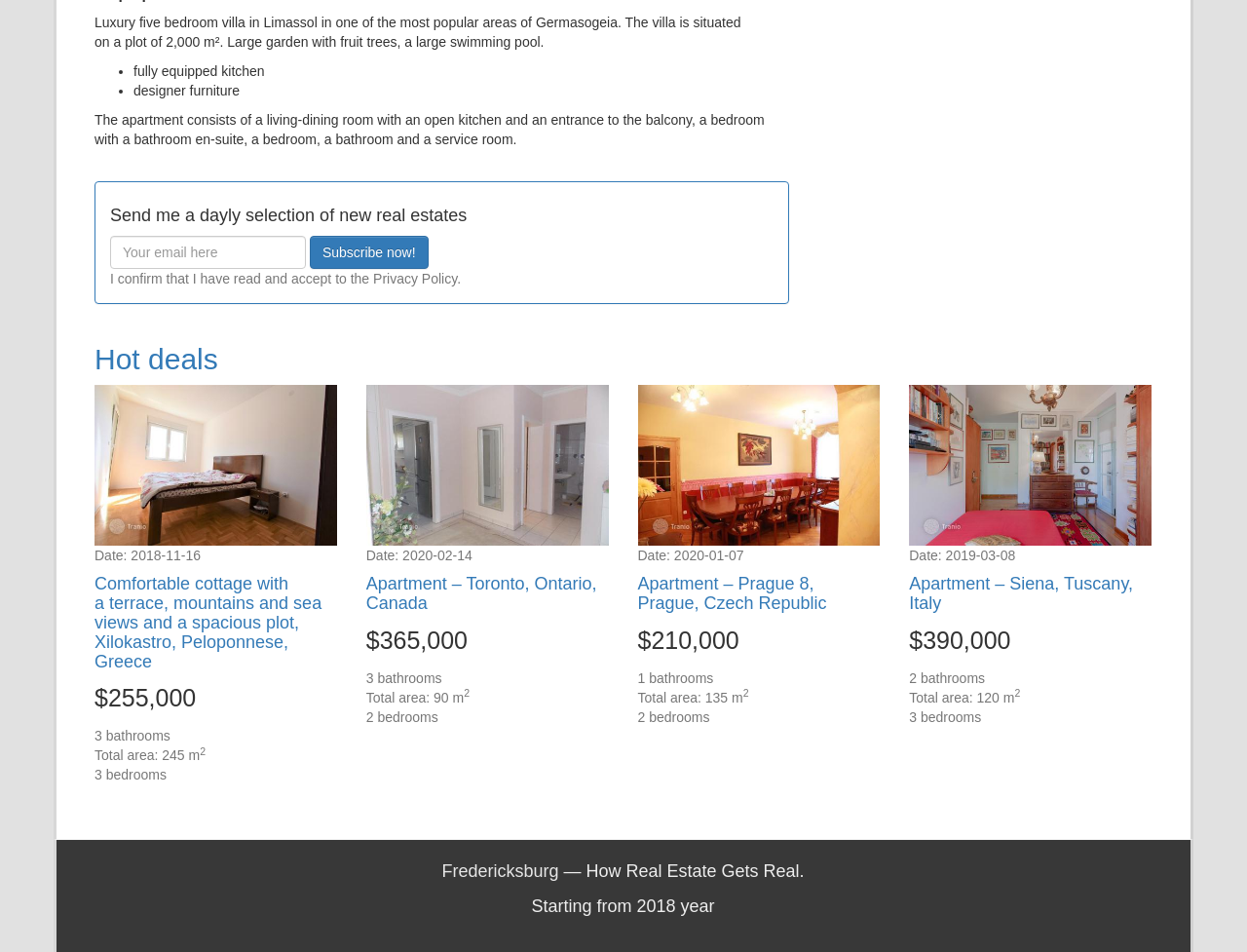Respond with a single word or phrase to the following question: What is the price of the Apartment in Siena, Tuscany?

$390,000